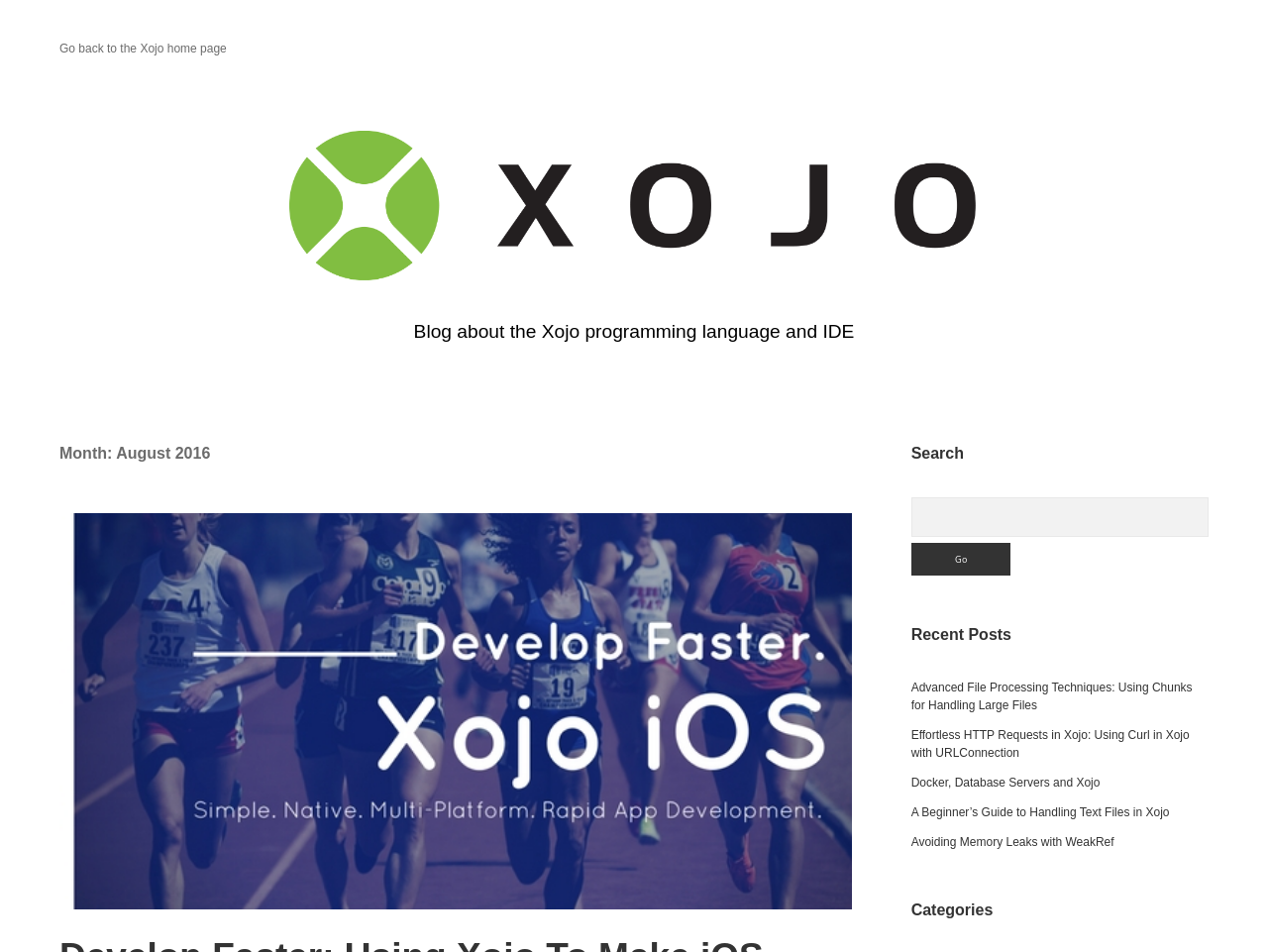From the element description Contact Us, predict the bounding box coordinates of the UI element. The coordinates must be specified in the format (top-left x, top-left y, bottom-right x, bottom-right y) and should be within the 0 to 1 range.

None